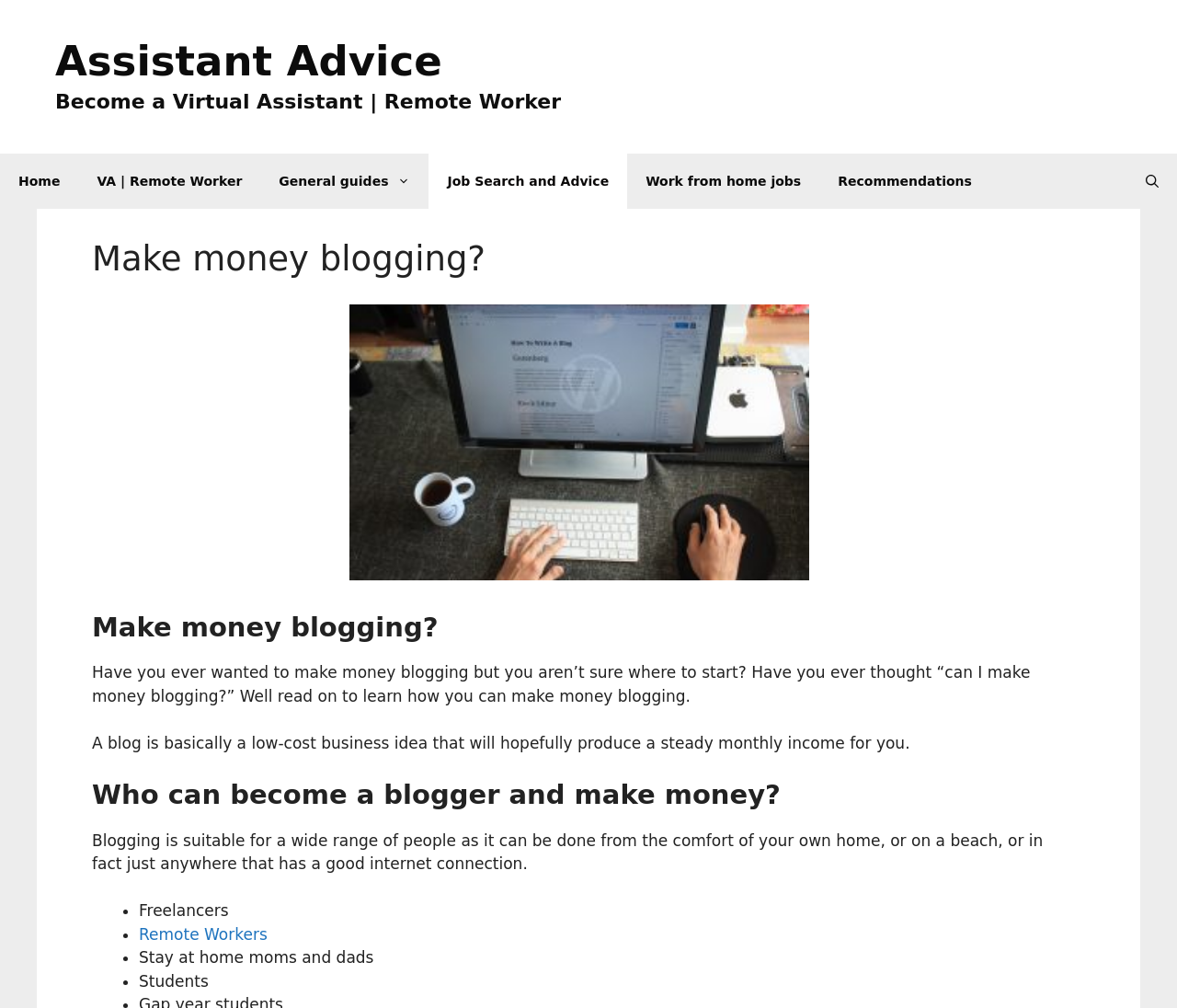Use a single word or phrase to answer the following:
What type of people can become bloggers?

Freelancers, remote workers, stay at home parents, students